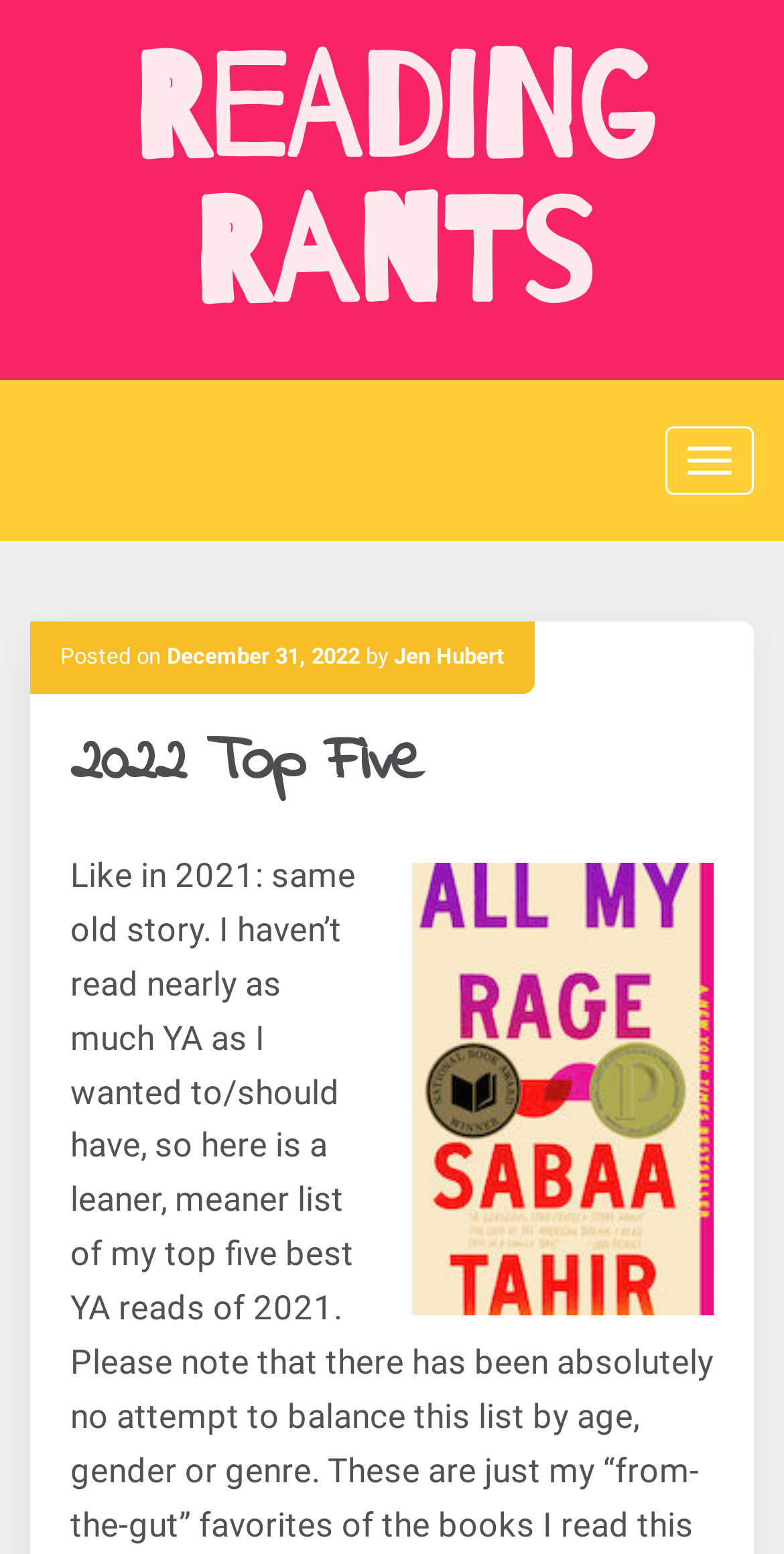Highlight the bounding box of the UI element that corresponds to this description: "December 31, 2022January 29, 2024".

[0.213, 0.414, 0.459, 0.431]